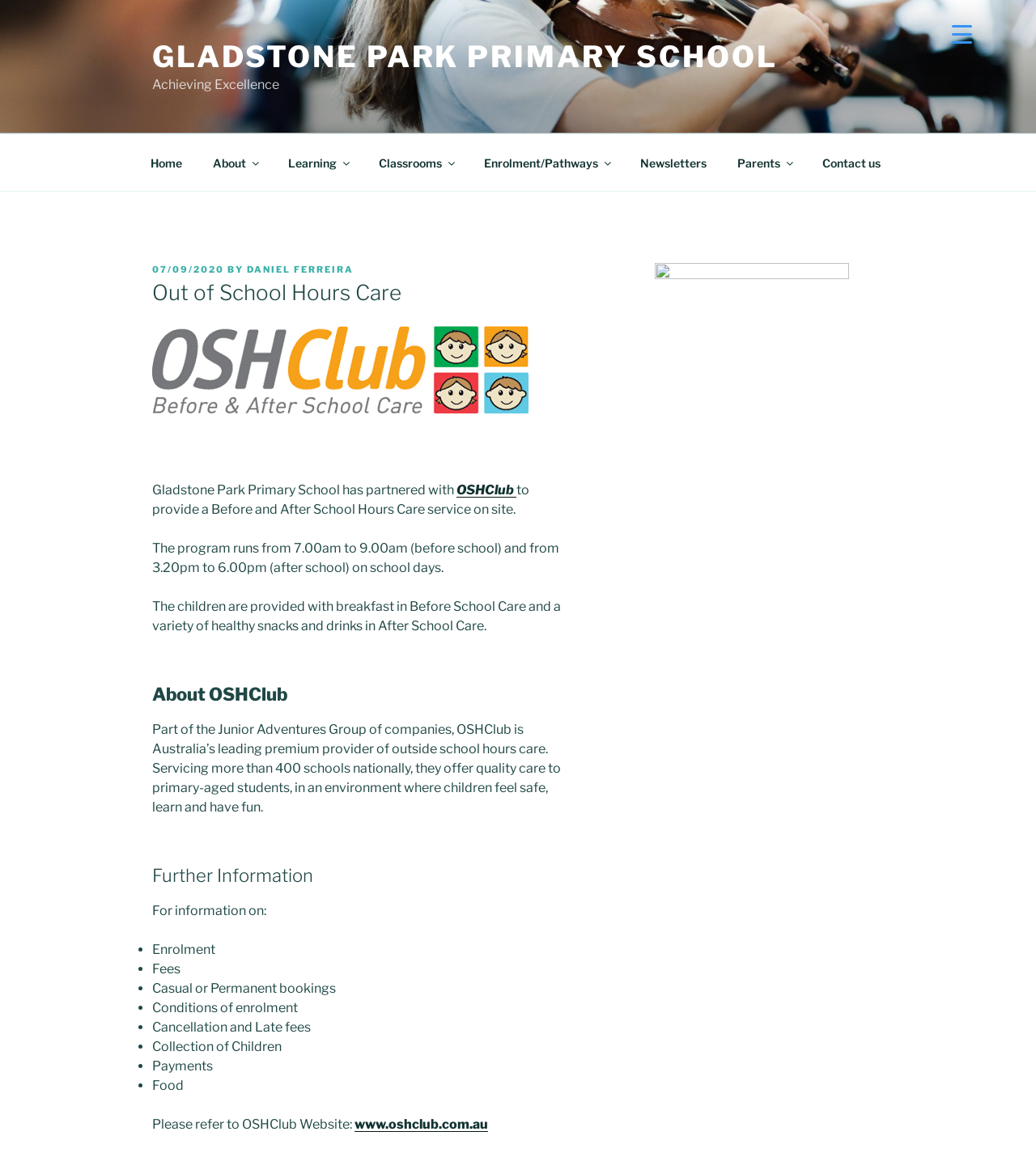Specify the bounding box coordinates of the area to click in order to follow the given instruction: "Check 'Further Information'."

[0.147, 0.723, 0.556, 0.768]